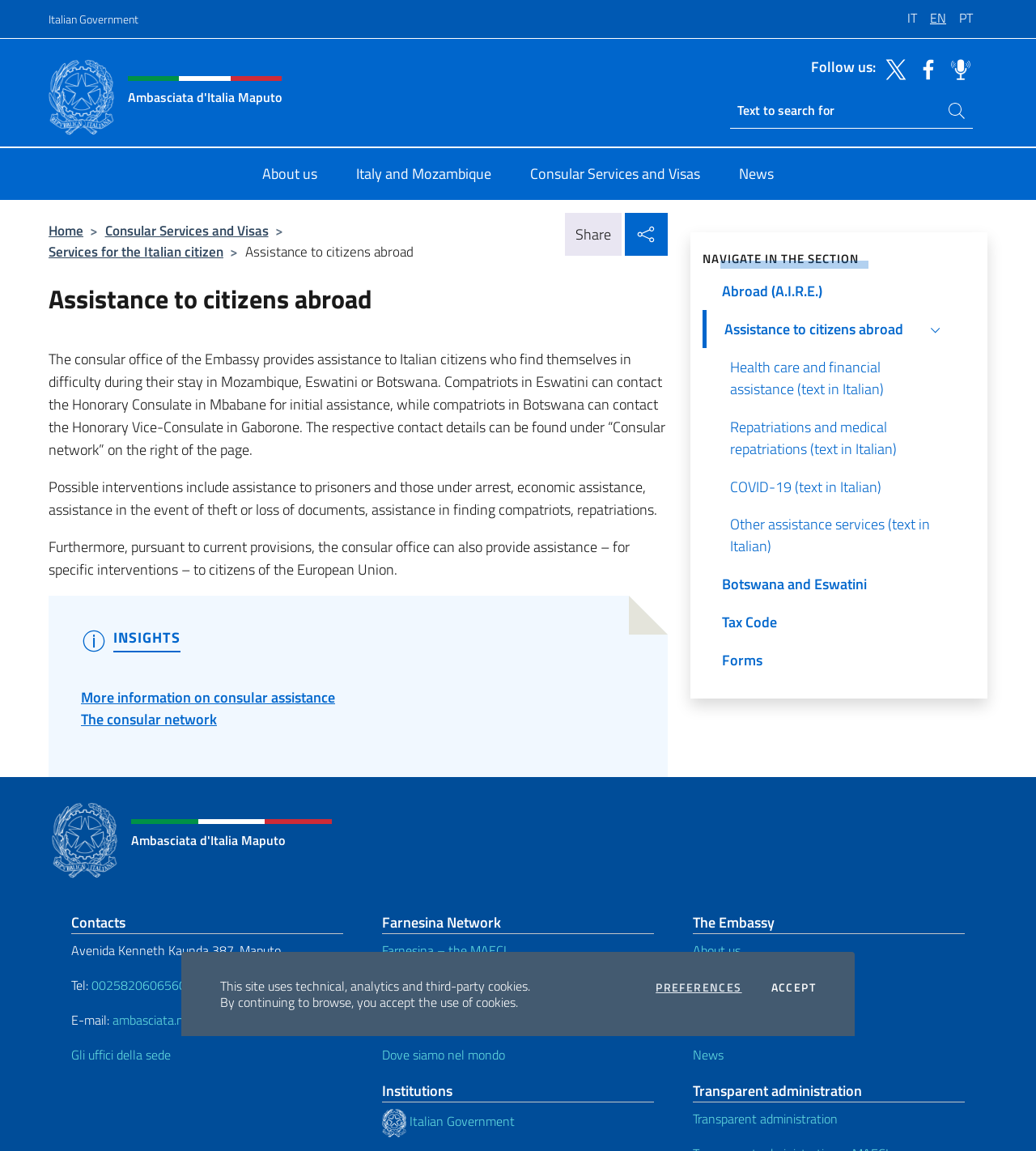Illustrate the webpage's structure and main components comprehensively.

The webpage is about the Italian Embassy in Maputo, Mozambique, and provides assistance to Italian citizens abroad. At the top, there is a logo of the Italian Embassy and a search bar. Below the search bar, there are links to social media platforms, including Twitter, Facebook, and Spreaker.

The main content of the page is divided into two sections. On the left, there is a navigation menu with links to various sections, including "About us", "Italy and Mozambique", "Consular Services and Visas", and "News". Below the navigation menu, there is a breadcrumb trail showing the current page's location within the website.

On the right, there is a section titled "Assistance to citizens abroad" with a heading and three paragraphs of text describing the types of assistance provided by the consular office, including help for prisoners, economic assistance, and repatriations. Below this section, there is a link to "More information on consular assistance" and "The consular network".

In the middle of the page, there is a complementary section with a heading "NAVIGATE IN THE SECTION" and a list of links to various consular services, including table of consular fees, international adoption, and registry of Italians residing abroad.

At the bottom of the page, there is a footer section with links to various pages, including "Contacts", "Tax Code", "Forms", and "Pensions and social security". There is also a section with the embassy's contact information, including address, phone number, and email.